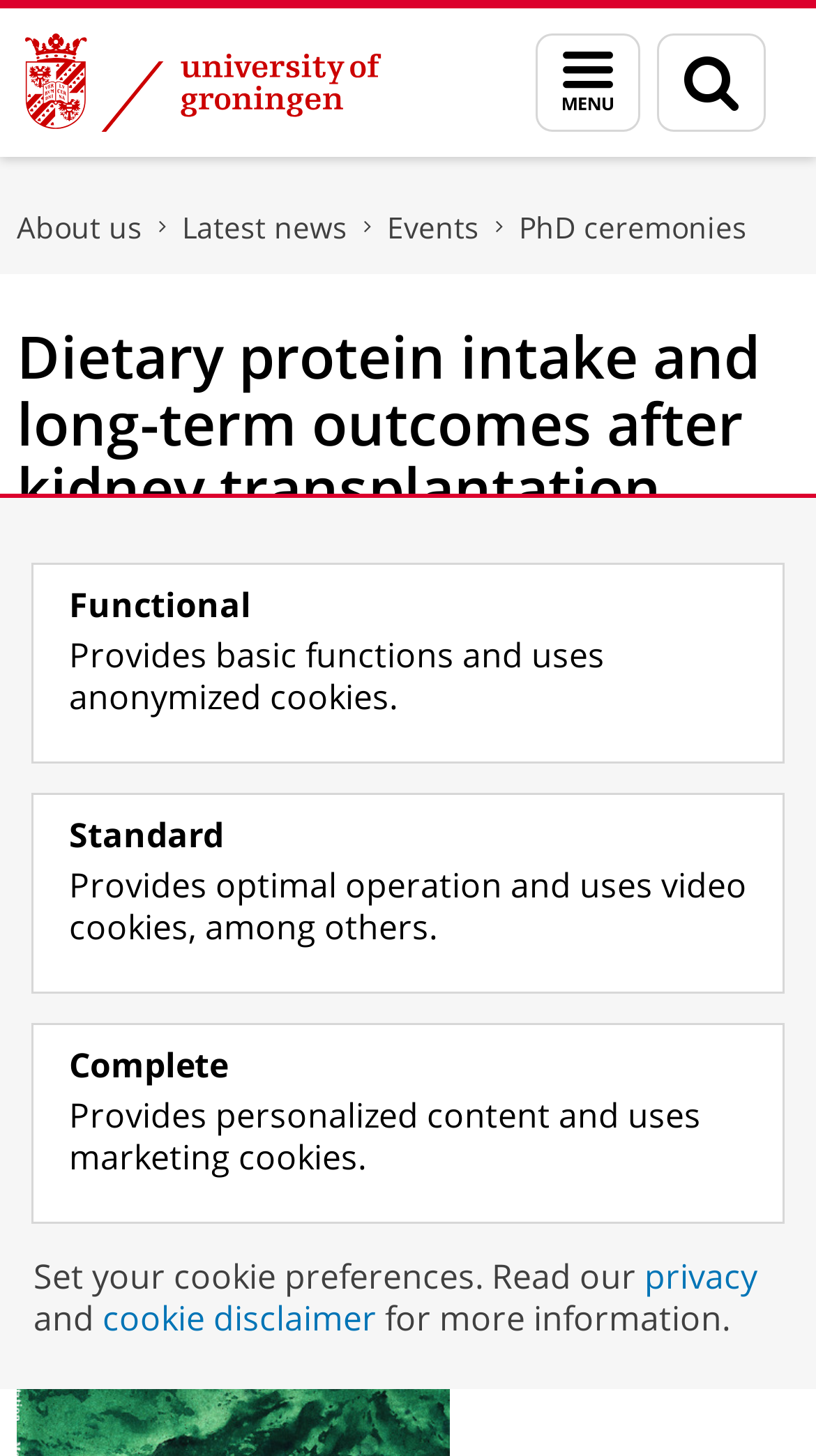Using floating point numbers between 0 and 1, provide the bounding box coordinates in the format (top-left x, top-left y, bottom-right x, bottom-right y). Locate the UI element described here: About us

[0.021, 0.142, 0.174, 0.17]